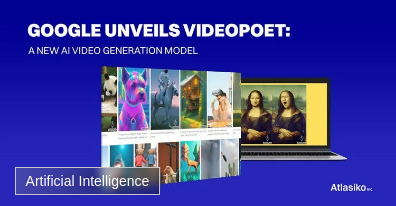Please answer the following question using a single word or phrase: 
What type of images are showcased in the gallery?

Artistic renditions